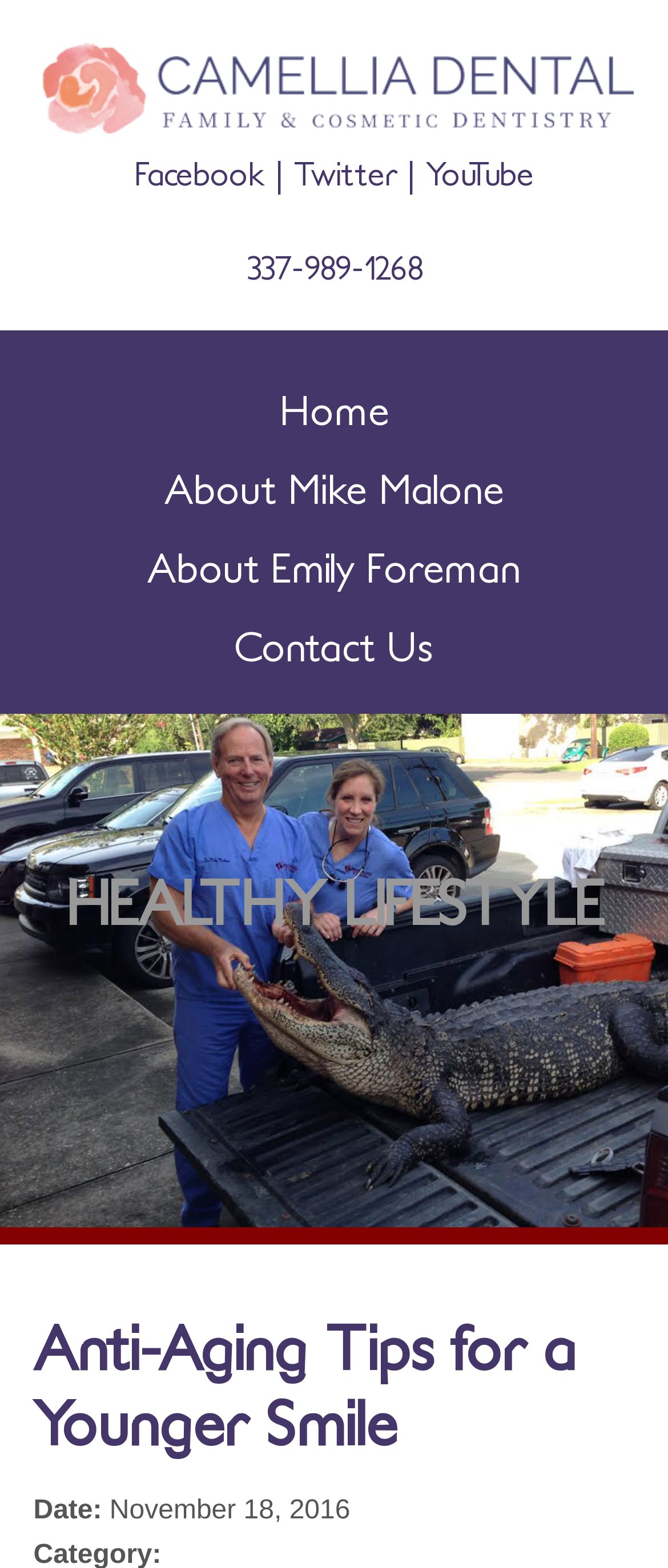Identify the bounding box coordinates of the region I need to click to complete this instruction: "Click on ERP Modules".

None